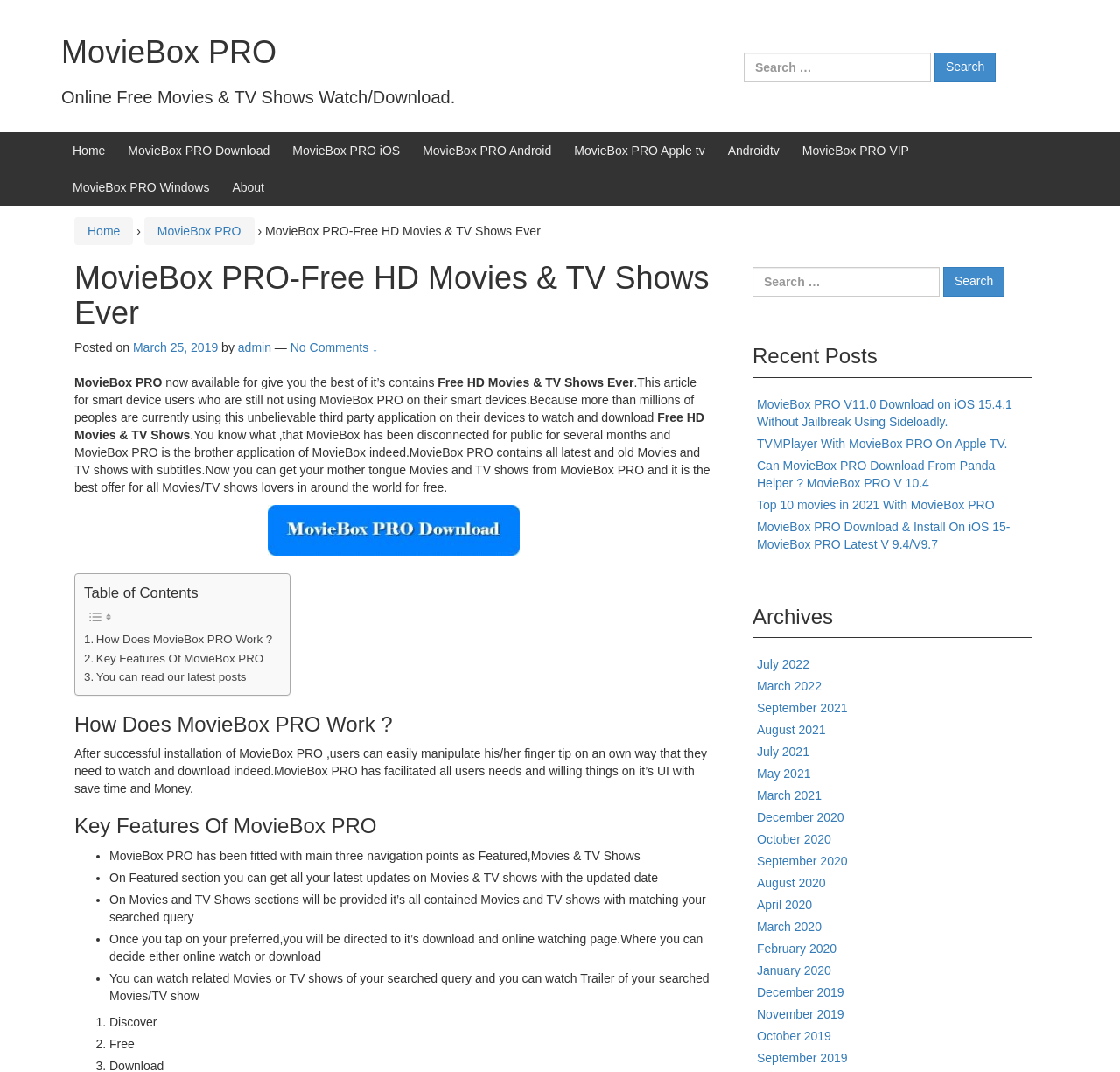Could you find the bounding box coordinates of the clickable area to complete this instruction: "Search for movies and TV shows"?

[0.664, 0.049, 0.945, 0.081]